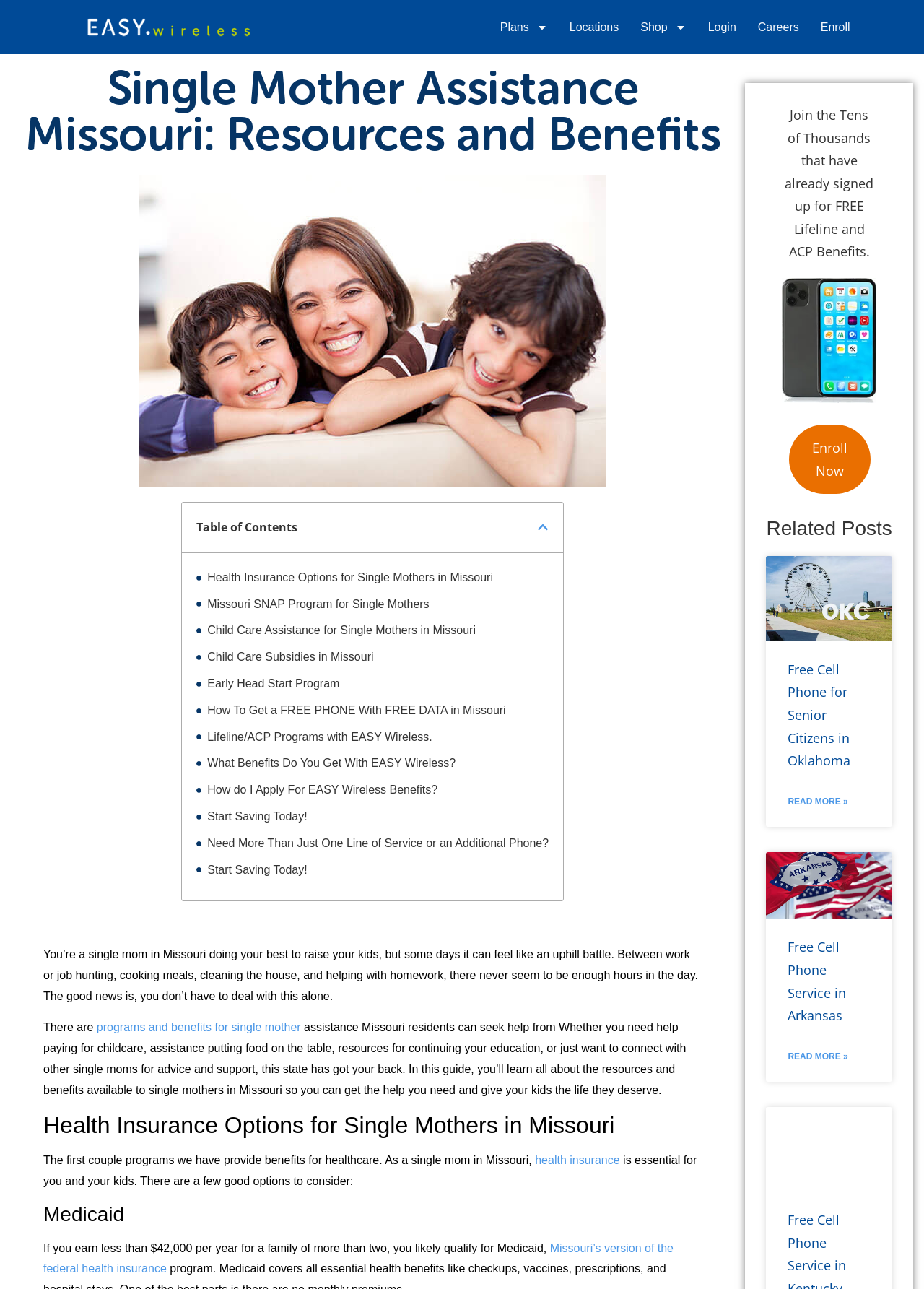Identify the primary heading of the webpage and provide its text.

Single Mother Assistance Missouri: Resources and Benefits